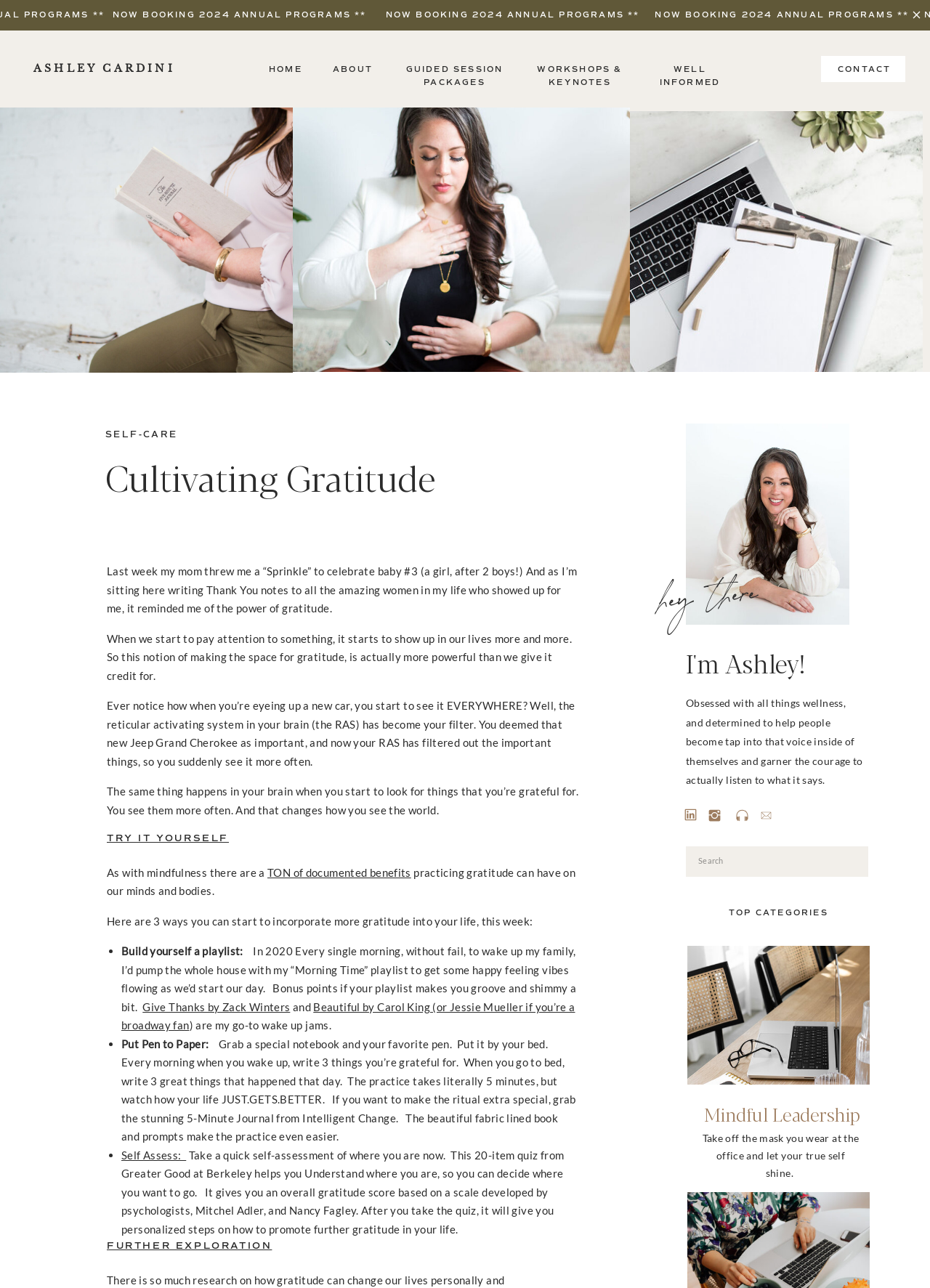Give an in-depth explanation of the webpage layout and content.

The webpage is about cultivating gratitude, with a focus on mindfulness and self-care. At the top, there is a navigation menu with links to "CONTACT", "GUIDED SESSION PACKAGES", "ABOUT", "HOME", "ASHLEY CARDINI", "WORKSHOPS & KEYNOTES", and "WELL". Below the menu, there is a heading "hey there" followed by a brief introduction to the author's passion for wellness and helping people tap into their inner voice.

The main content of the page is divided into sections. The first section discusses the power of gratitude, with a personal anecdote about the author's mom throwing her a "Sprinkle" to celebrate her pregnancy. The text explains how focusing on gratitude can change one's perspective and make a positive impact on their life.

The next section is titled "TRY IT YOURSELF" and provides three ways to incorporate gratitude into daily life. The first method is to build a playlist that evokes happy feelings, with suggestions for songs to include. The second method is to write down three things you're grateful for each morning and three great things that happened each day before bed. The third method is to take a self-assessment quiz to understand where you are in terms of gratitude and receive personalized steps to promote further gratitude.

Throughout the page, there are headings and subheadings that break up the content and make it easier to read. There are also several links to external resources, such as the 5-Minute Journal and the Greater Good at Berkeley quiz. The page has a calm and uplifting tone, with a focus on promoting mindfulness and gratitude.